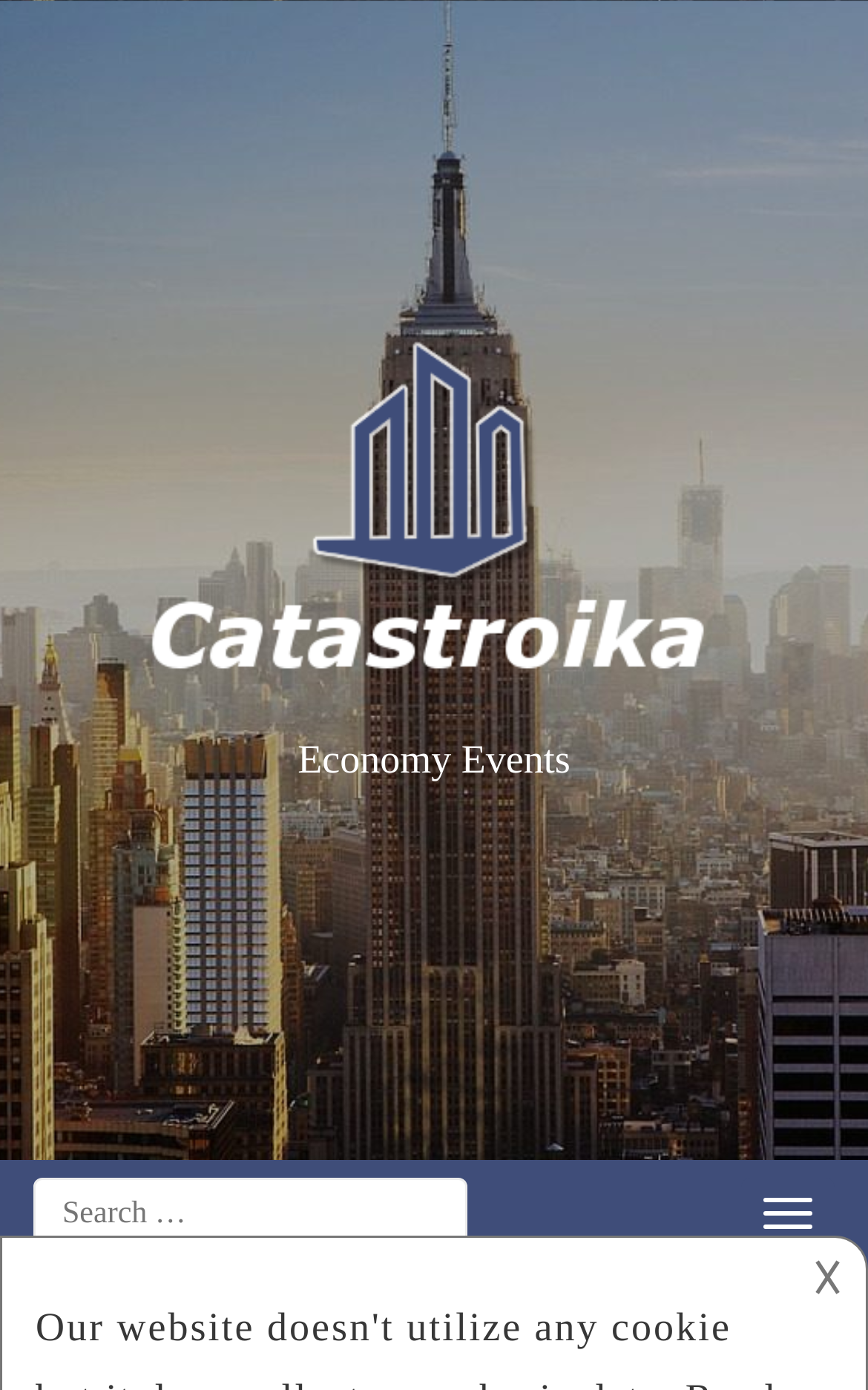Based on what you see in the screenshot, provide a thorough answer to this question: What is the function of the 'Toggle navigation' button?

The 'Toggle navigation' button is located at the top-right corner of the webpage, and it is likely used to expand or collapse the navigation menu, allowing users to access different sections of the website.